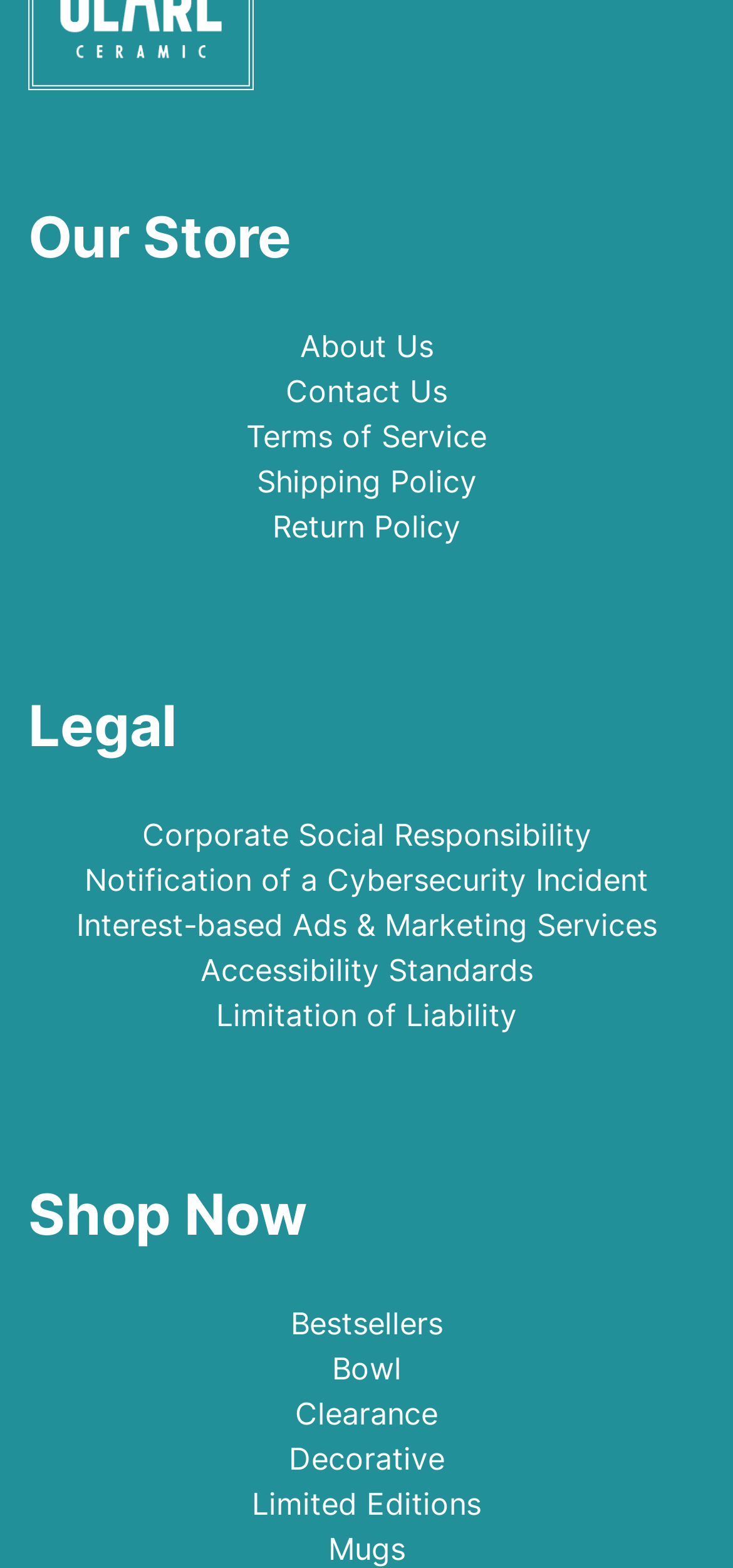Determine the bounding box coordinates of the region that needs to be clicked to achieve the task: "Go to Bestsellers".

[0.396, 0.832, 0.604, 0.856]